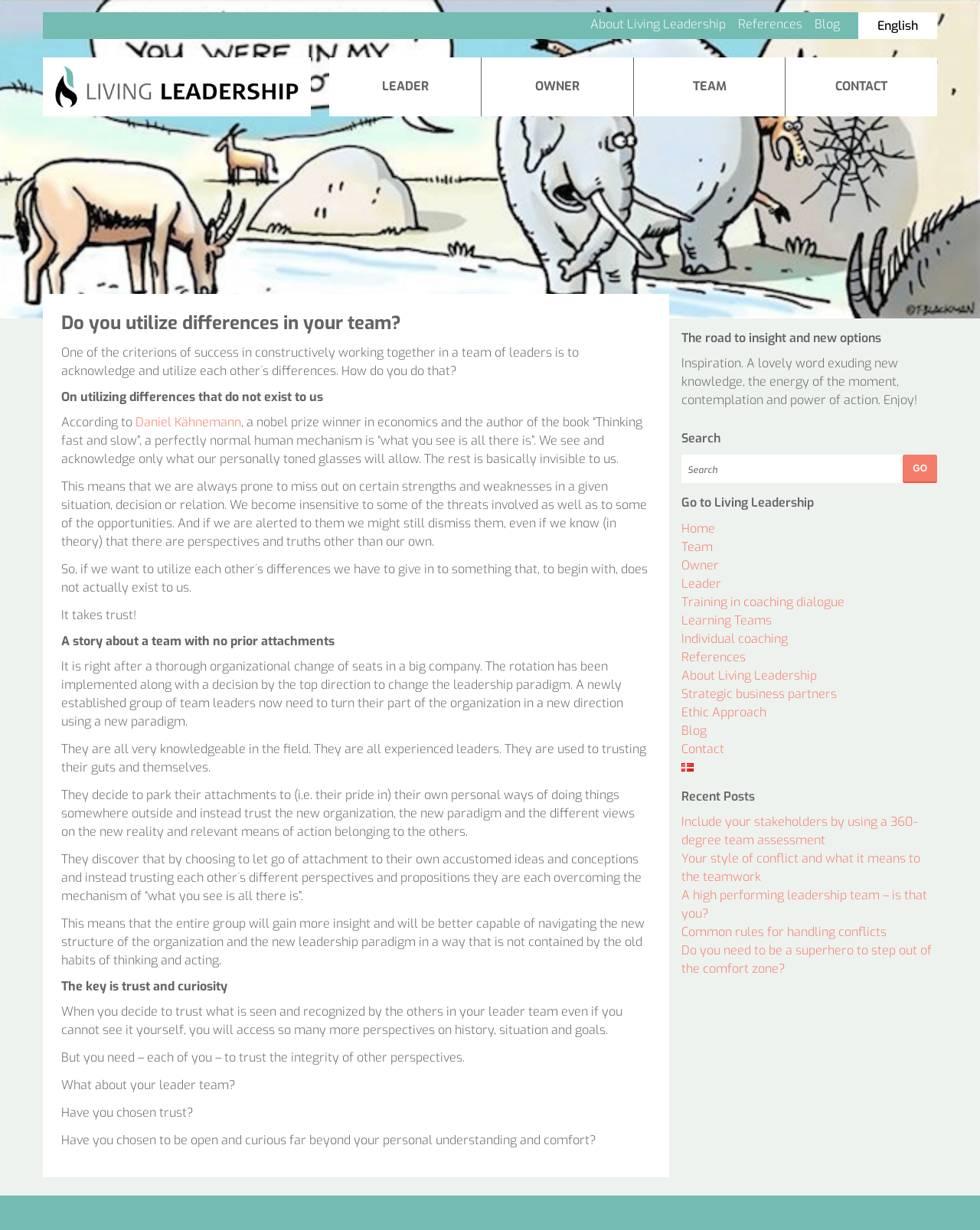Locate the bounding box coordinates of the clickable region necessary to complete the following instruction: "Go to the 'Blog' page". Provide the coordinates in the format of four float numbers between 0 and 1, i.e., [left, top, right, bottom].

[0.825, 0.01, 0.863, 0.03]